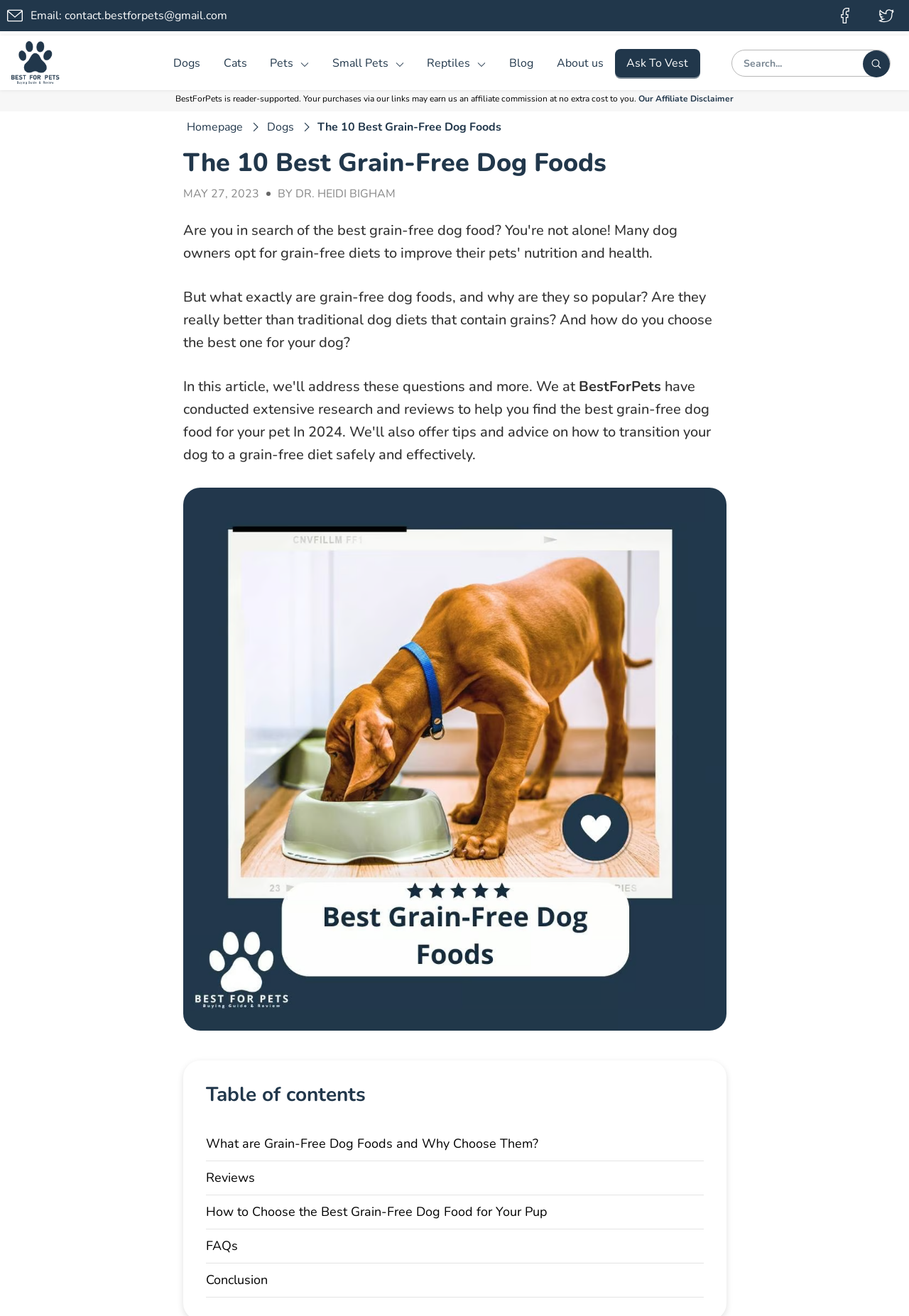Find the bounding box coordinates for the element that must be clicked to complete the instruction: "Go to HOME page". The coordinates should be four float numbers between 0 and 1, indicated as [left, top, right, bottom].

None